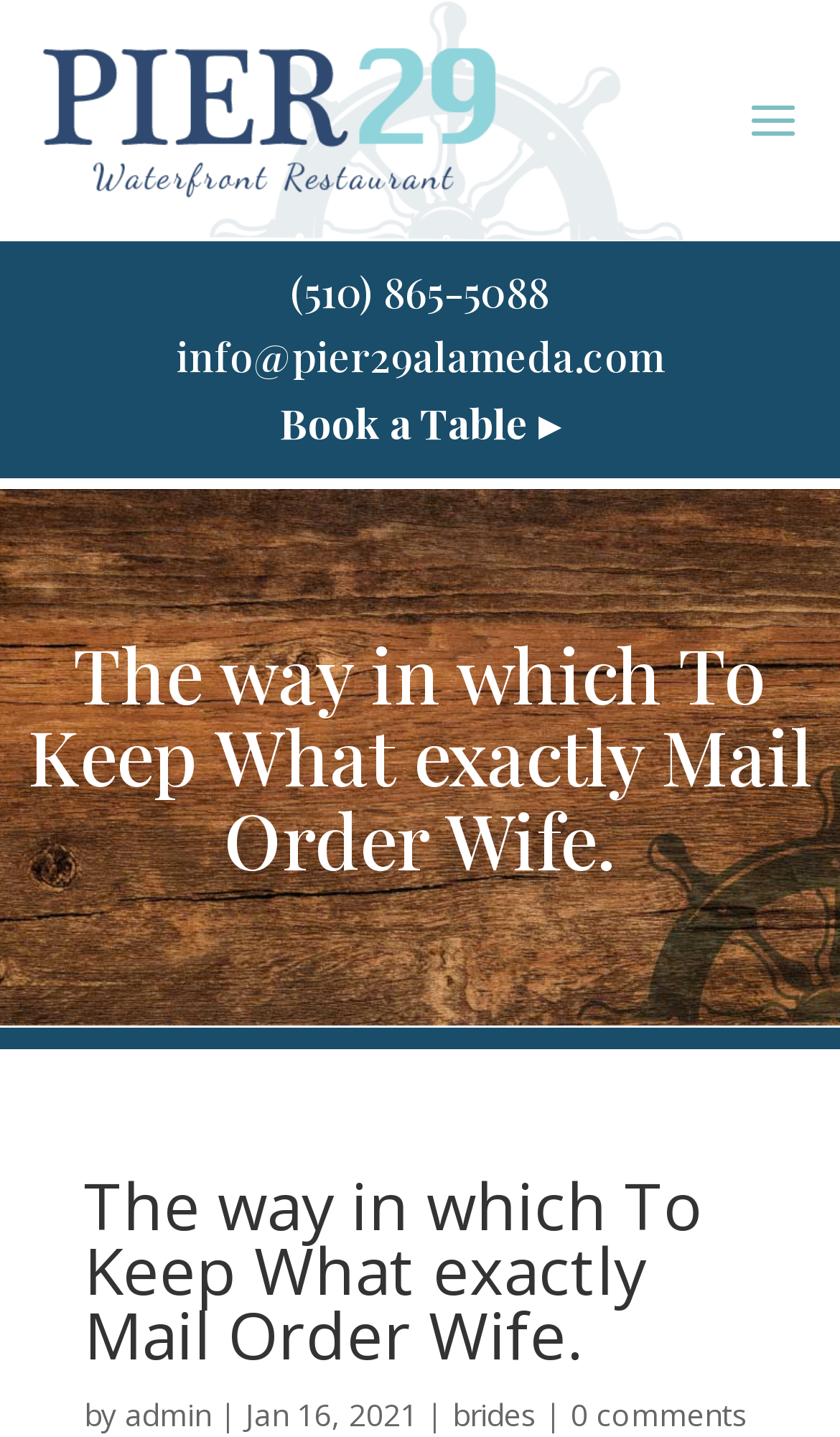Identify and provide the text of the main header on the webpage.

The way in which To Keep What exactly Mail Order Wife.